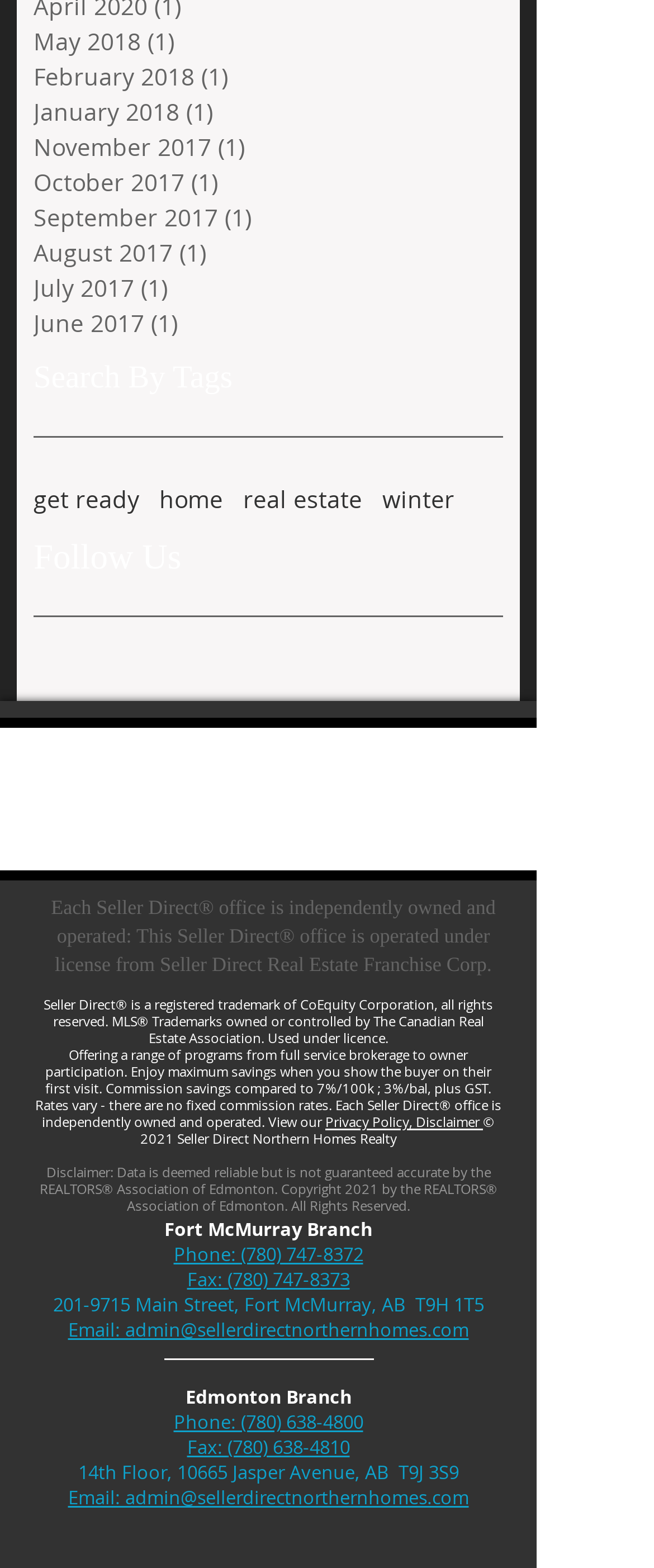What is the phone number of the Fort McMurray branch?
Using the image, provide a detailed and thorough answer to the question.

The phone number of the Fort McMurray branch can be found in the contact information section at the bottom of the webpage, which is listed as 'Phone: (780) 747-8372'.